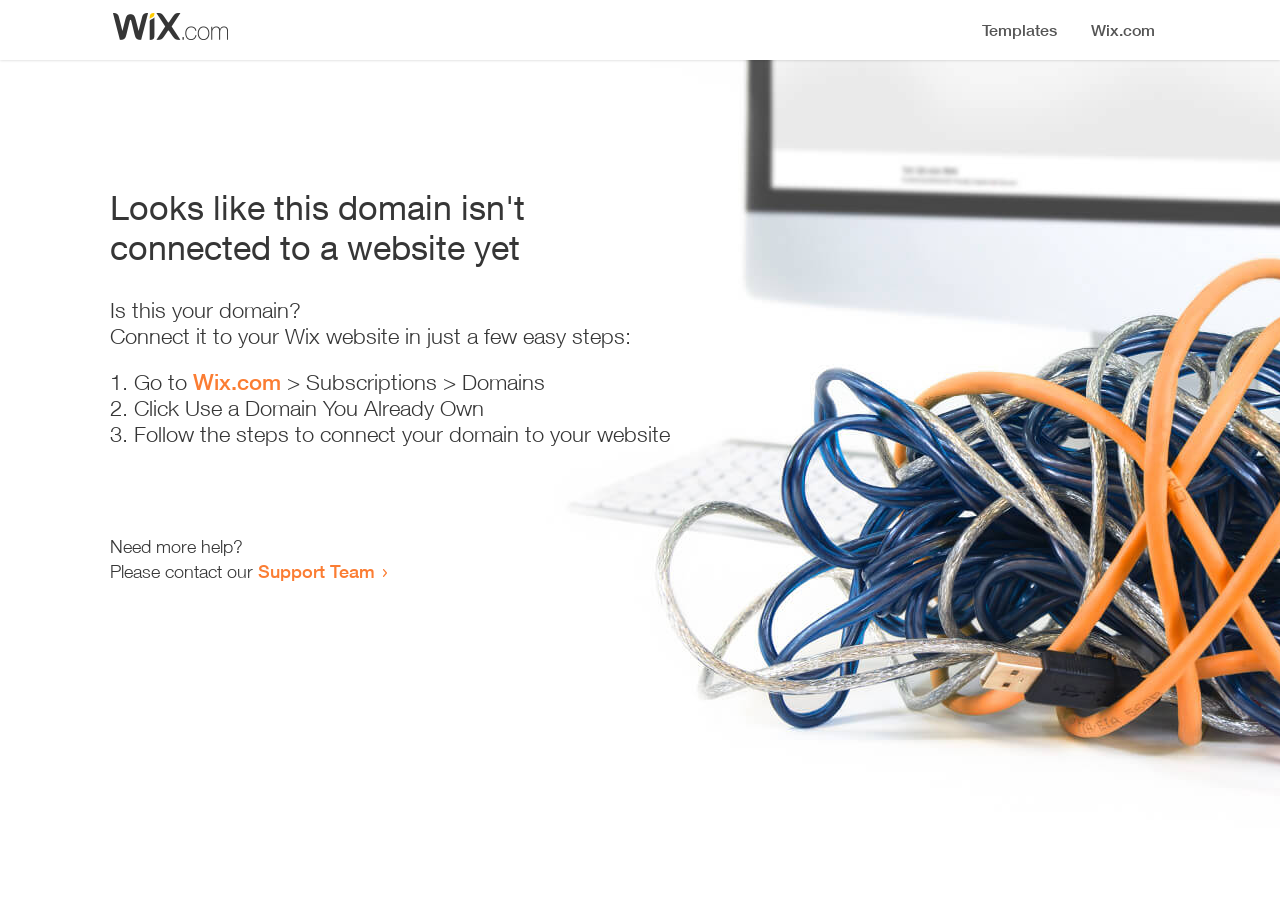Locate the bounding box coordinates of the UI element described by: "Support Team". Provide the coordinates as four float numbers between 0 and 1, formatted as [left, top, right, bottom].

[0.202, 0.622, 0.293, 0.646]